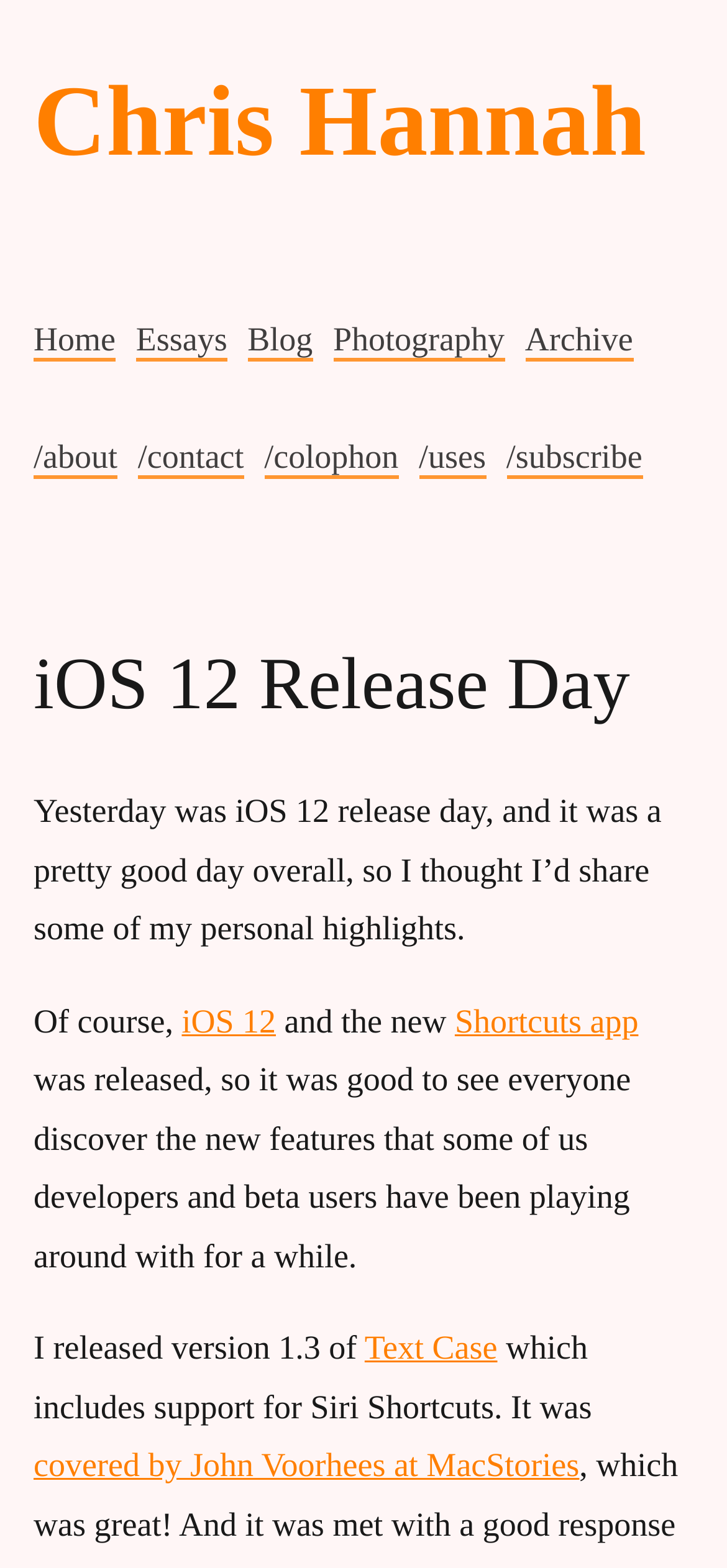Pinpoint the bounding box coordinates for the area that should be clicked to perform the following instruction: "read about photography".

[0.458, 0.204, 0.694, 0.23]